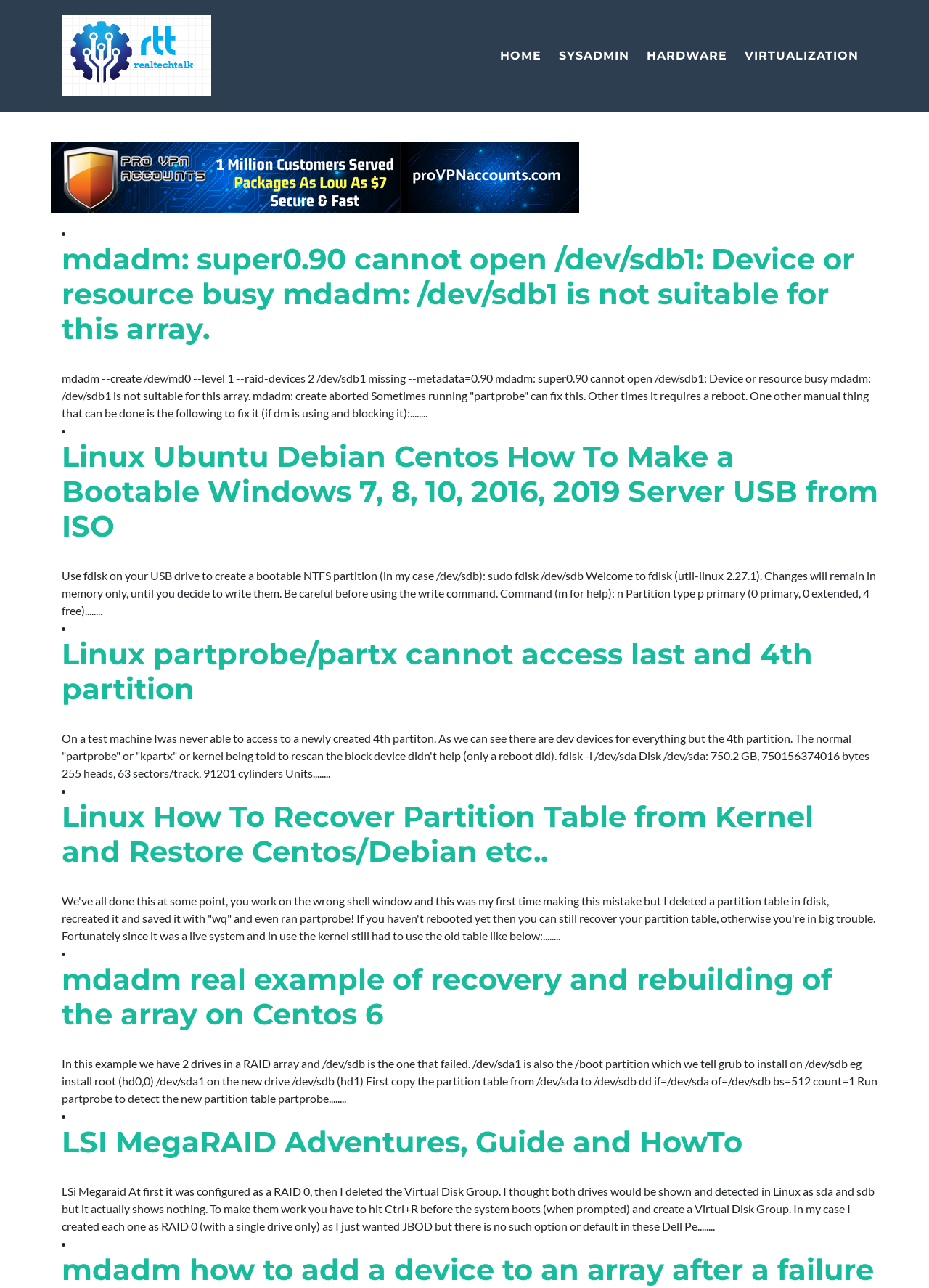Identify the bounding box coordinates of the element that should be clicked to fulfill this task: "View the SON Market Update 2016 article". The coordinates should be provided as four float numbers between 0 and 1, i.e., [left, top, right, bottom].

None